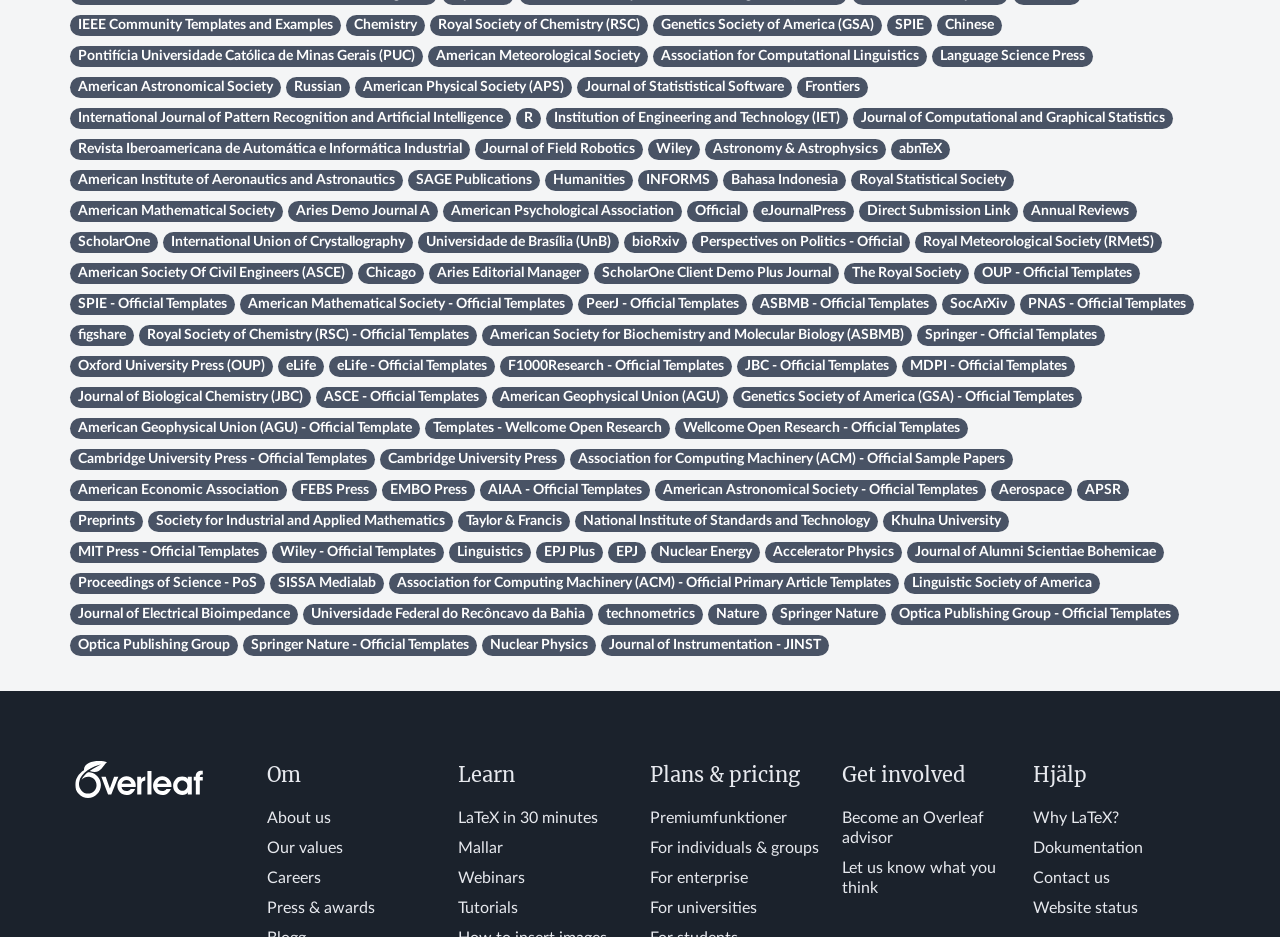Given the description "Perspectives on Politics - Official", determine the bounding box of the corresponding UI element.

[0.541, 0.247, 0.711, 0.269]